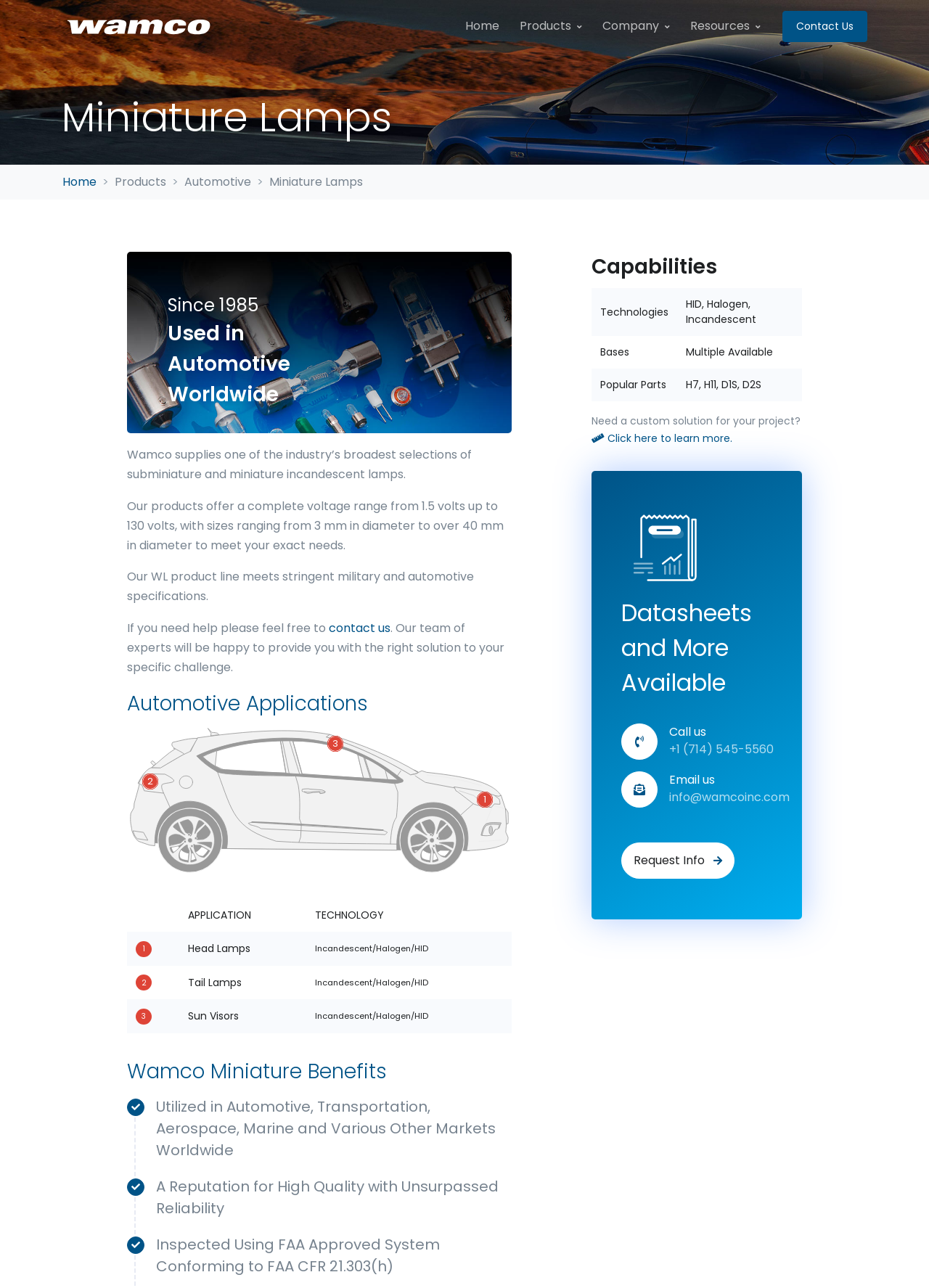Use a single word or phrase to answer the following:
What is the range of voltage for Wamco's products?

1.5 volts up to 130 volts